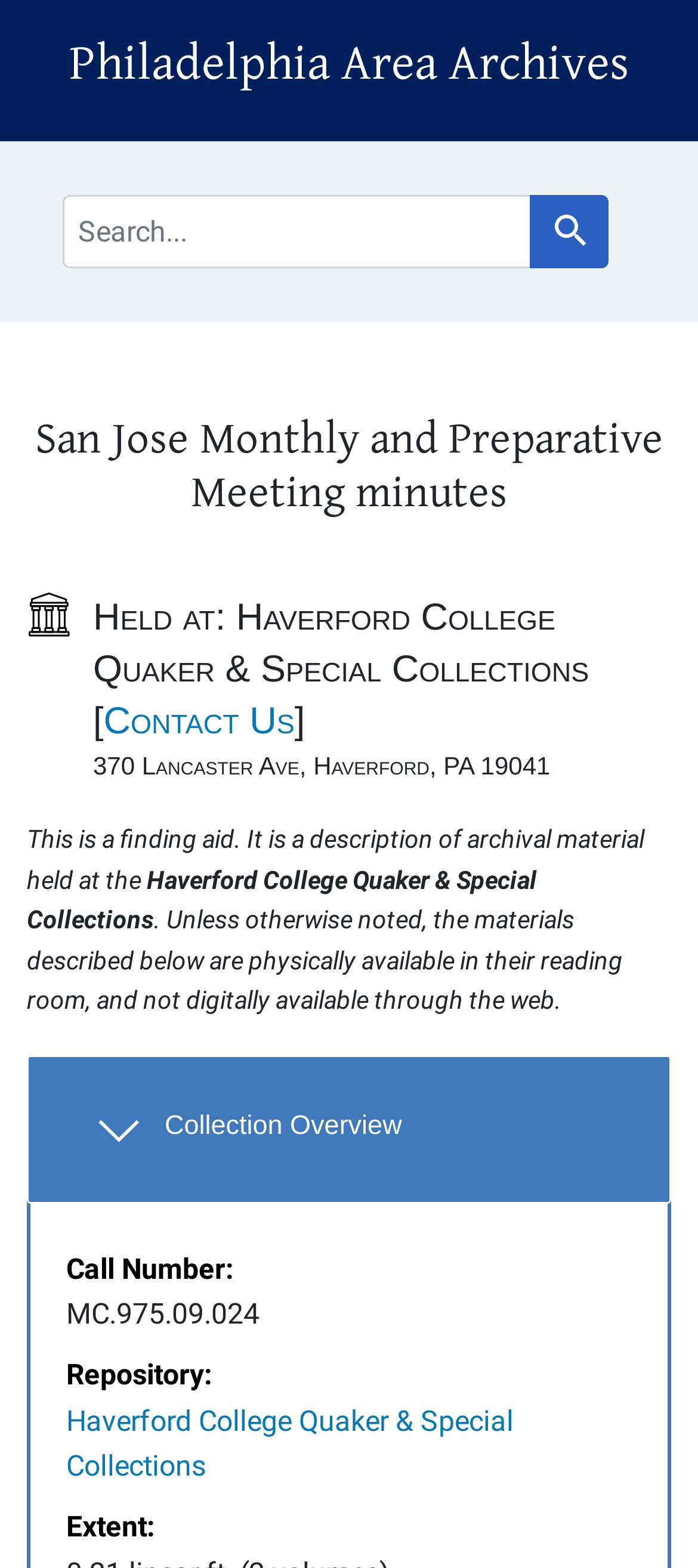Offer a comprehensive description of the webpage’s content and structure.

The webpage is about the San Jose Monthly and Preparative Meeting minutes, which is a collection of archival materials held at the Haverford College Quaker & Special Collections. 

At the top of the page, there are two links, "Skip to search" and "Skip to main content", followed by a heading that reads "Philadelphia Area Archives". Below this, there is a navigation section labeled "Search", which contains a search bar with a placeholder text "search for" and a "Search" button.

The main content of the page is divided into sections. The first section is headed "San Jose Monthly and Preparative Meeting minutes" and contains some introductory text. Below this, there is a section headed "Notifications" with a link to "Contact Us" and an address "370 Lancaster Ave, Haverford, PA 19041". 

The next section provides a description of the archival material, stating that it is a finding aid and that the materials are physically available in the reading room, but not digitally available through the web. 

Following this, there is a section headed "Overview and metadata sections" with a subsection titled "Collection Overview". This section contains a button that expands to reveal more information, including a description list with terms such as "Call Number:", "Repository:", and "Extent:", each with corresponding details.